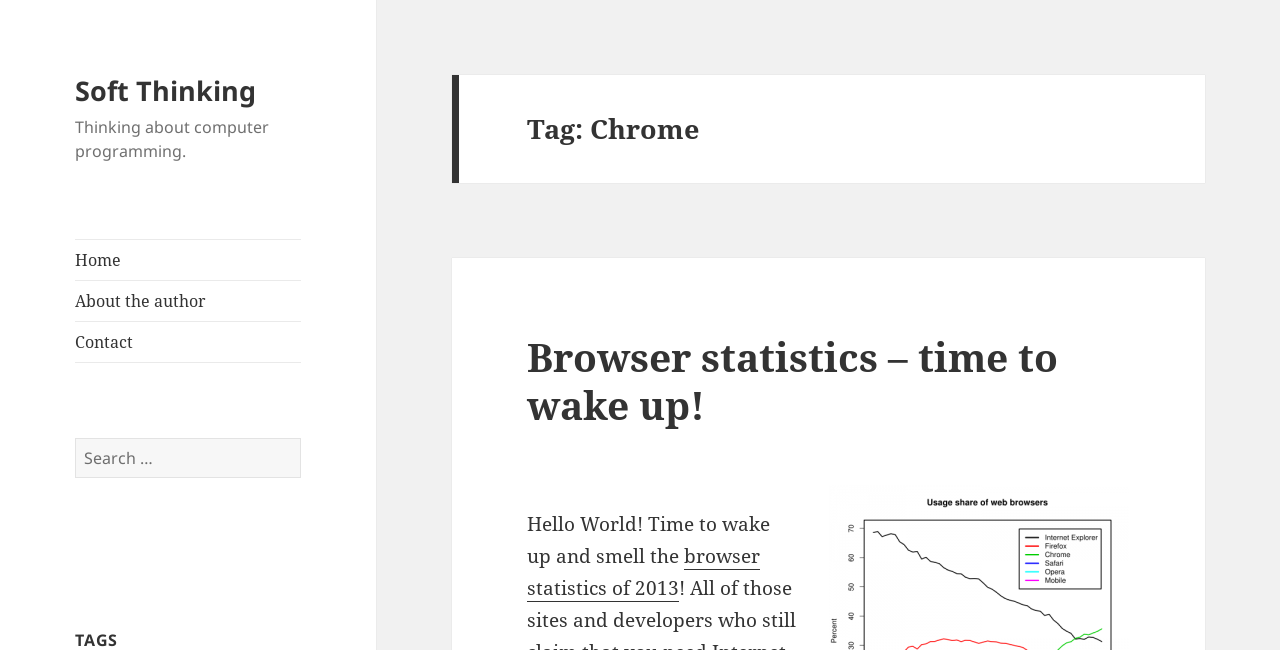Give a short answer using one word or phrase for the question:
How many navigation links are at the top of the webpage?

3